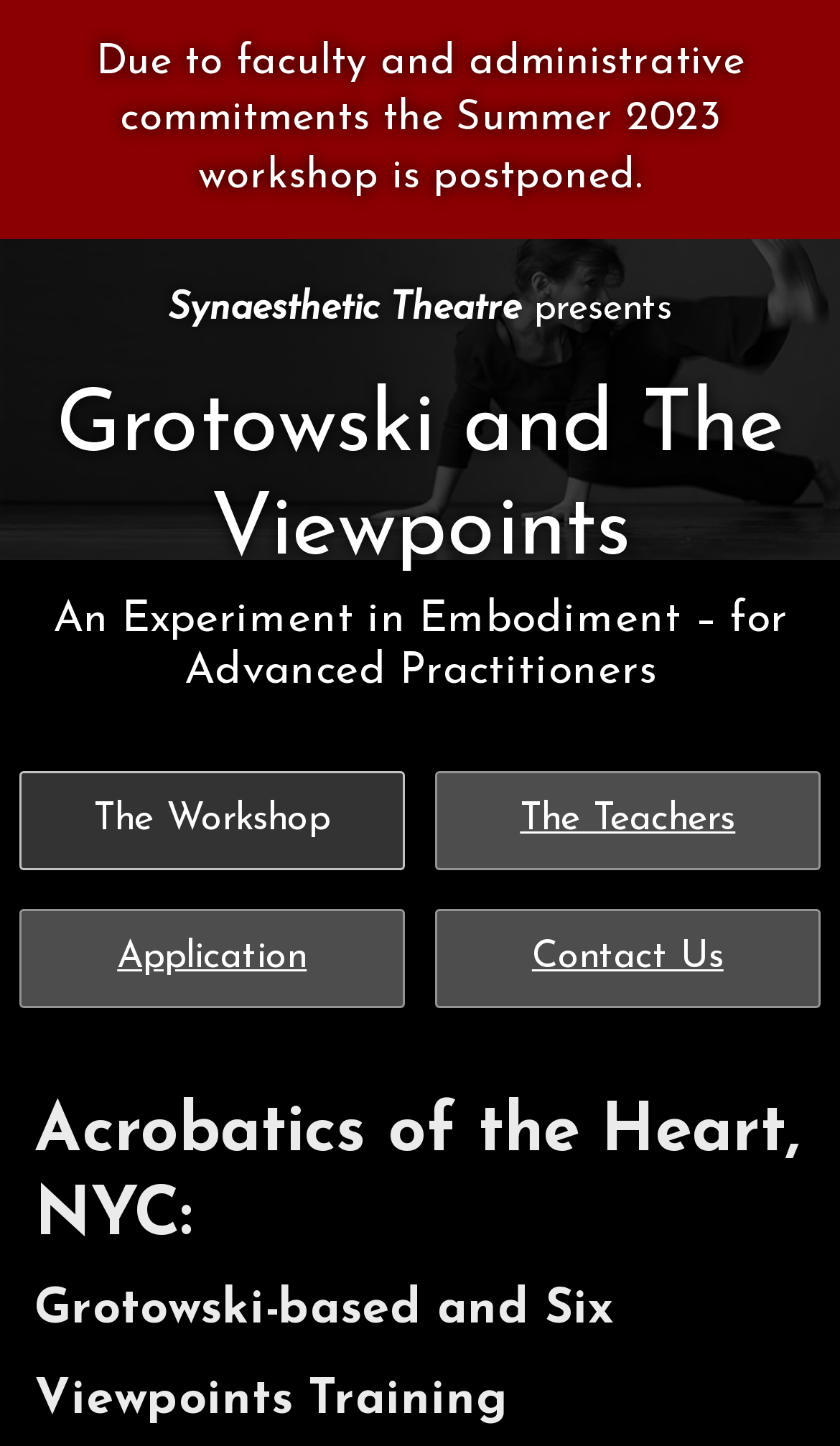What is the status of the Summer 2023 workshop?
Refer to the image and provide a detailed answer to the question.

I found a StaticText element with the text 'Due to faculty and administrative commitments the Summer 2023 workshop is postponed.' which indicates that the Summer 2023 workshop is postponed.